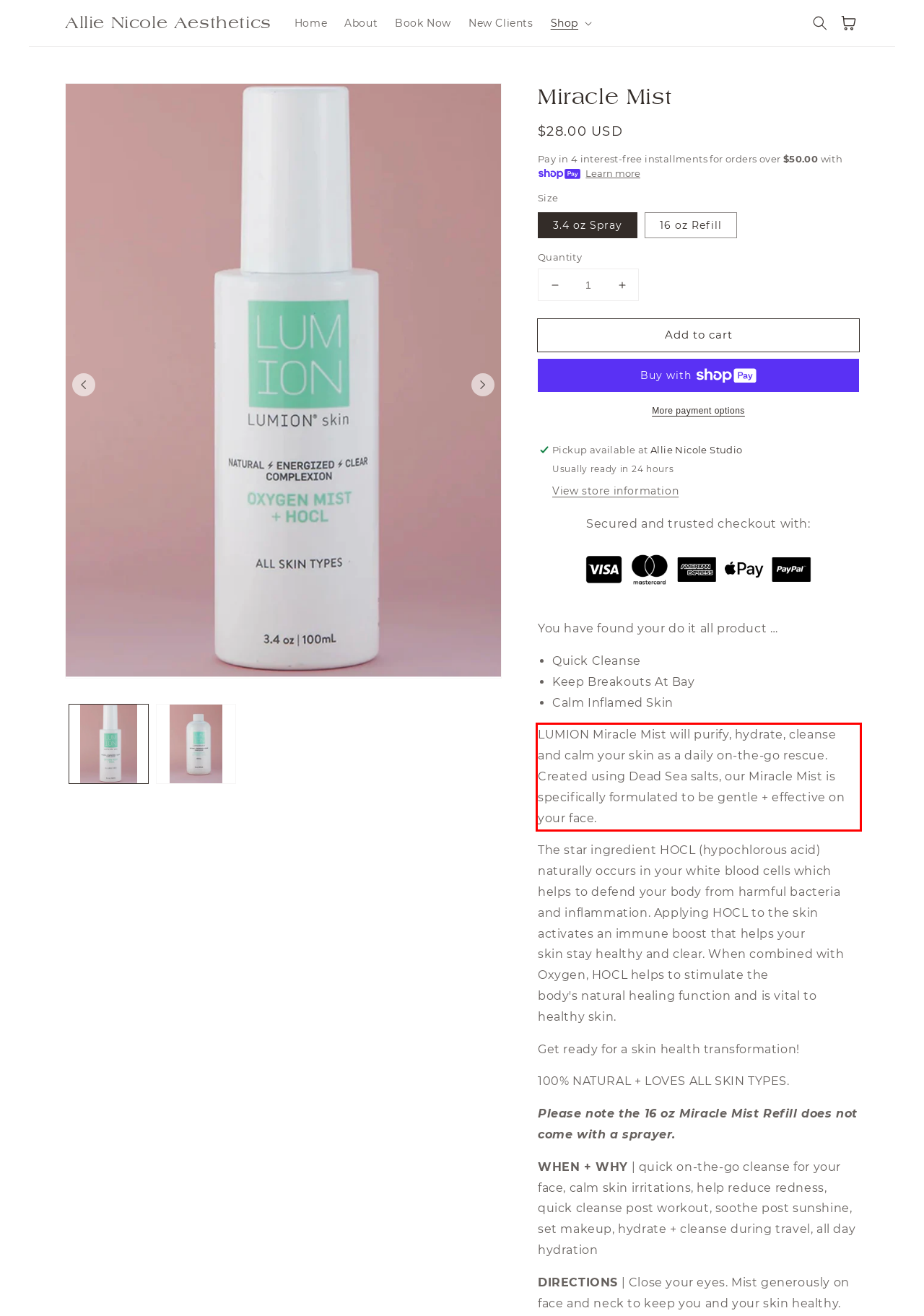Given a screenshot of a webpage containing a red rectangle bounding box, extract and provide the text content found within the red bounding box.

LUMION Miracle Mist will purify, hydrate, cleanse and calm your skin as a daily on-the-go rescue. Created using Dead Sea salts, our Miracle Mist is specifically formulated to be gentle + effective on your face.